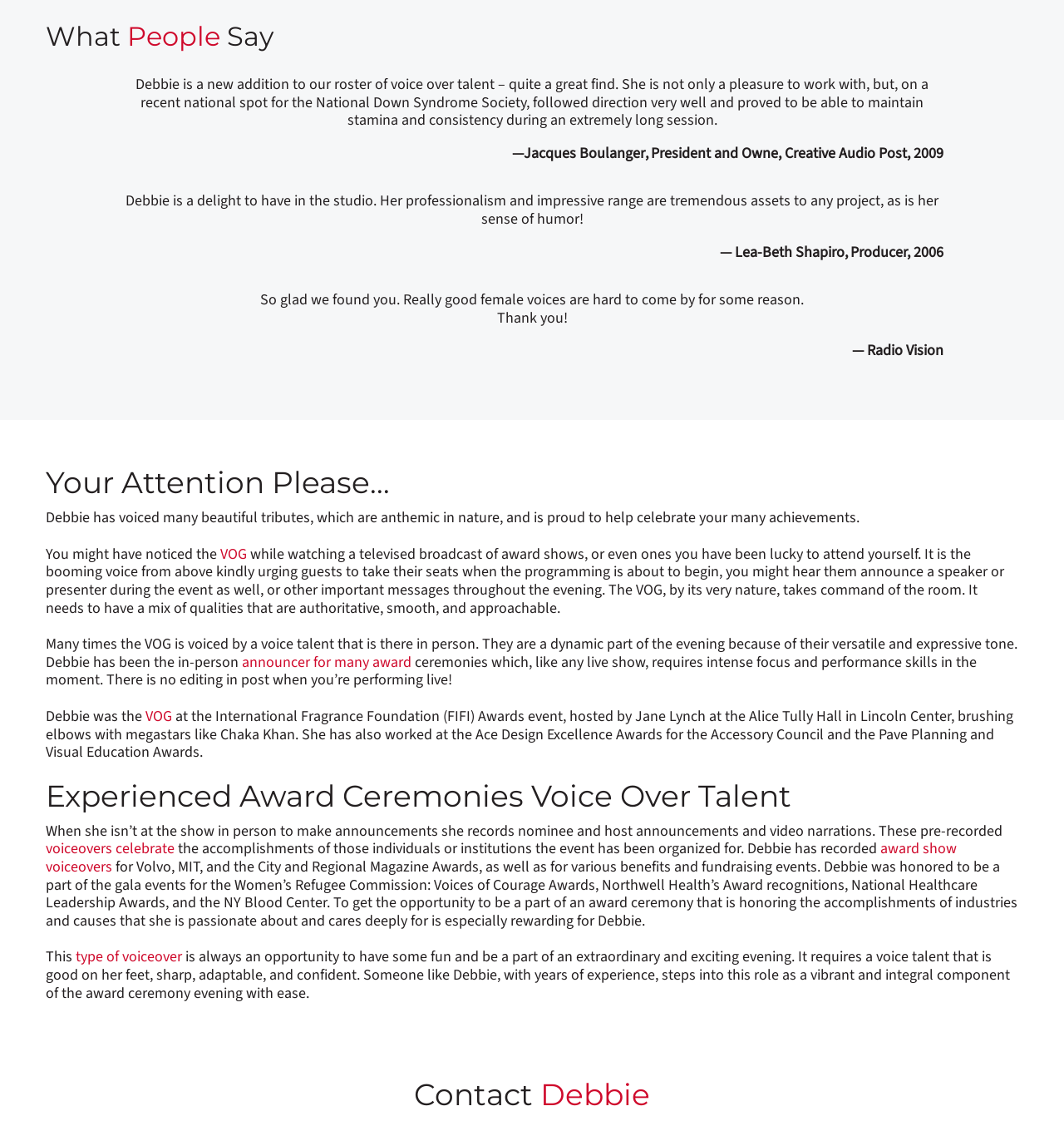Please study the image and answer the question comprehensively:
What type of events has Debbie worked on?

The webpage mentions that Debbie has worked on various award ceremonies, including the International Fragrance Foundation (FIFI) Awards, the Ace Design Excellence Awards, and the Pave Planning and Visual Education Awards. She has also worked on other events, such as benefits and fundraising events.